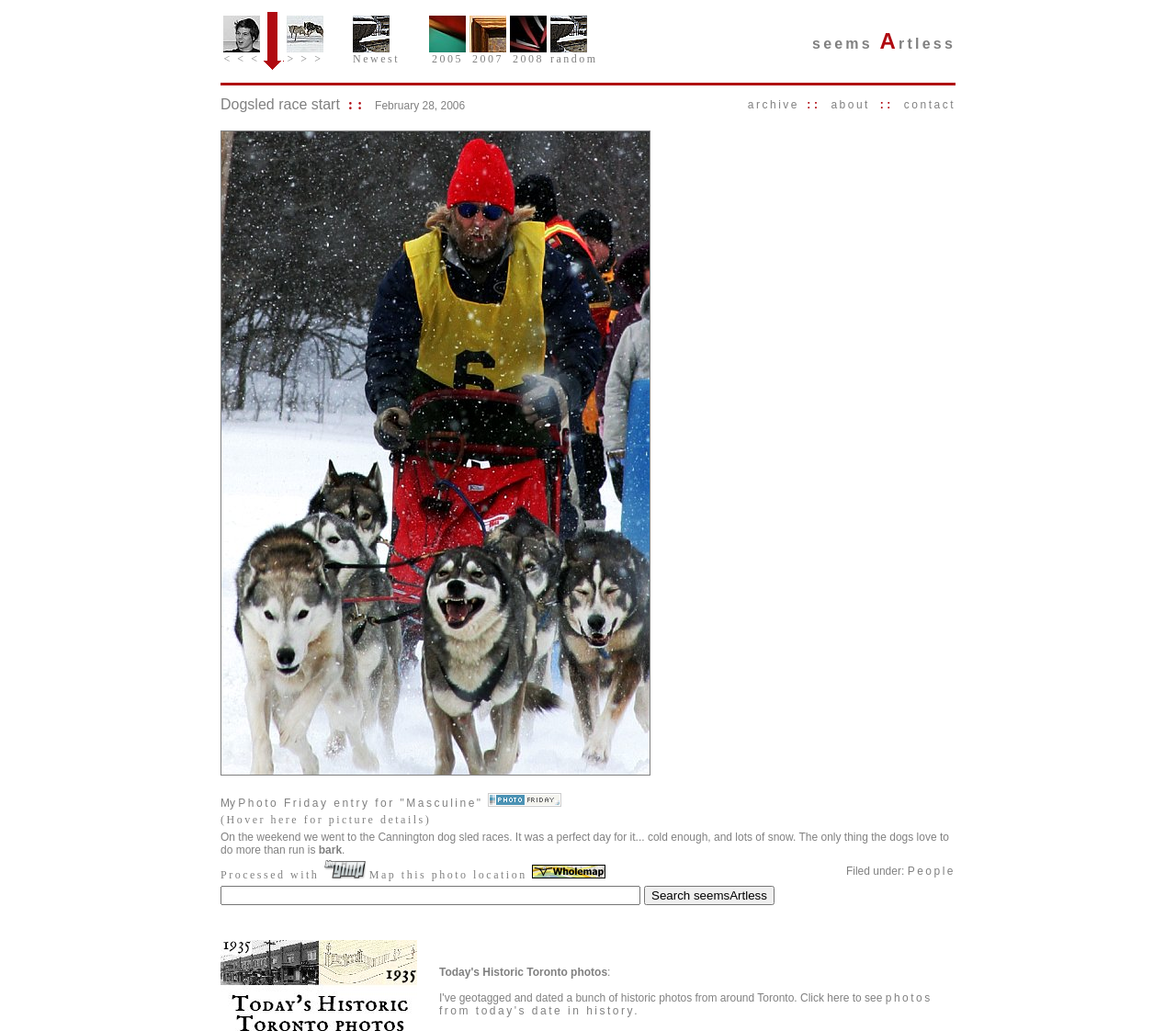Show me the bounding box coordinates of the clickable region to achieve the task as per the instruction: "Search seemsArtless".

[0.188, 0.859, 0.545, 0.878]